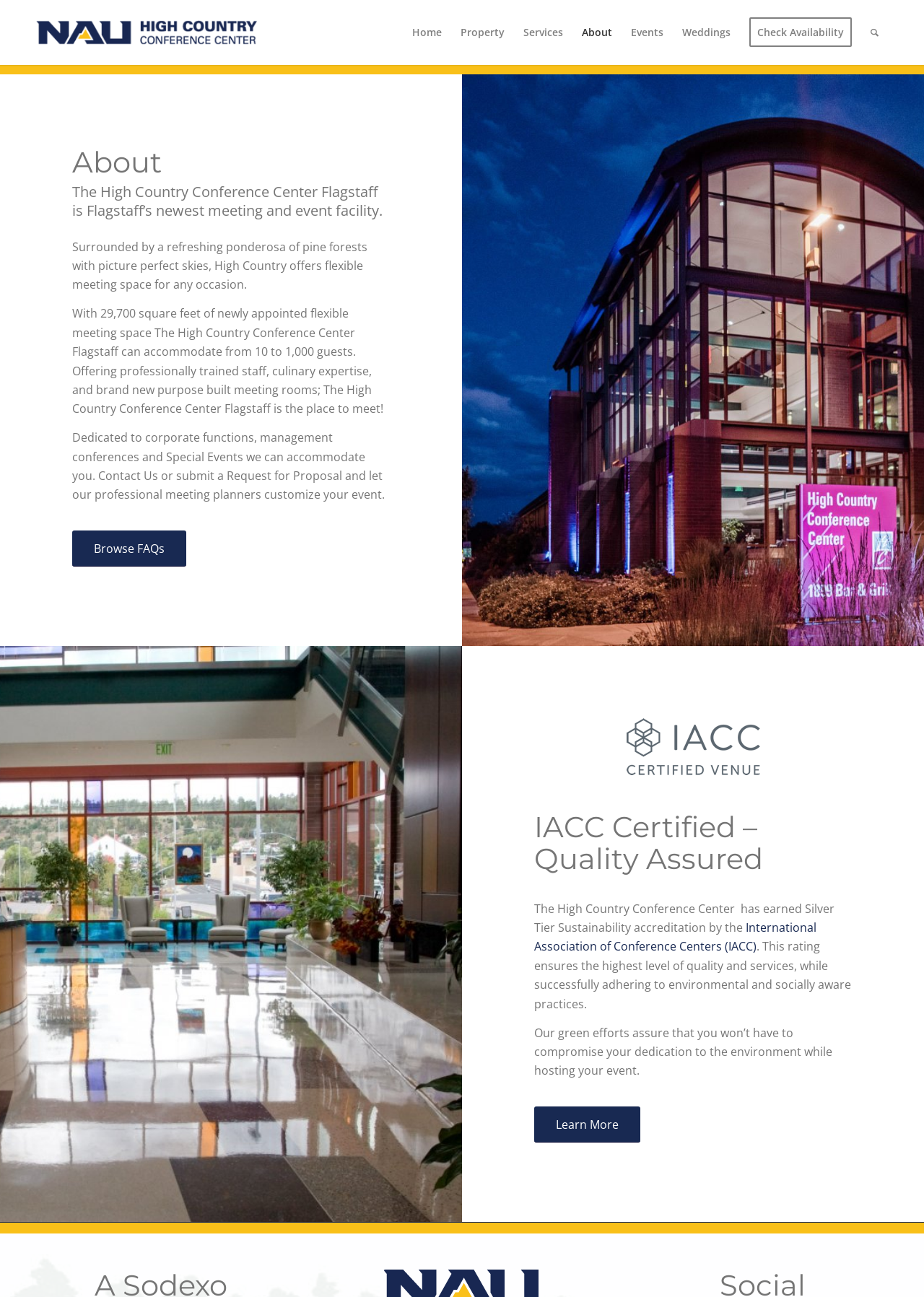Based on the visual content of the image, answer the question thoroughly: What is the certification earned by the conference center?

I found the answer by looking at the heading that says 'IACC Certified – Quality Assured' which suggests that the conference center has earned this certification.